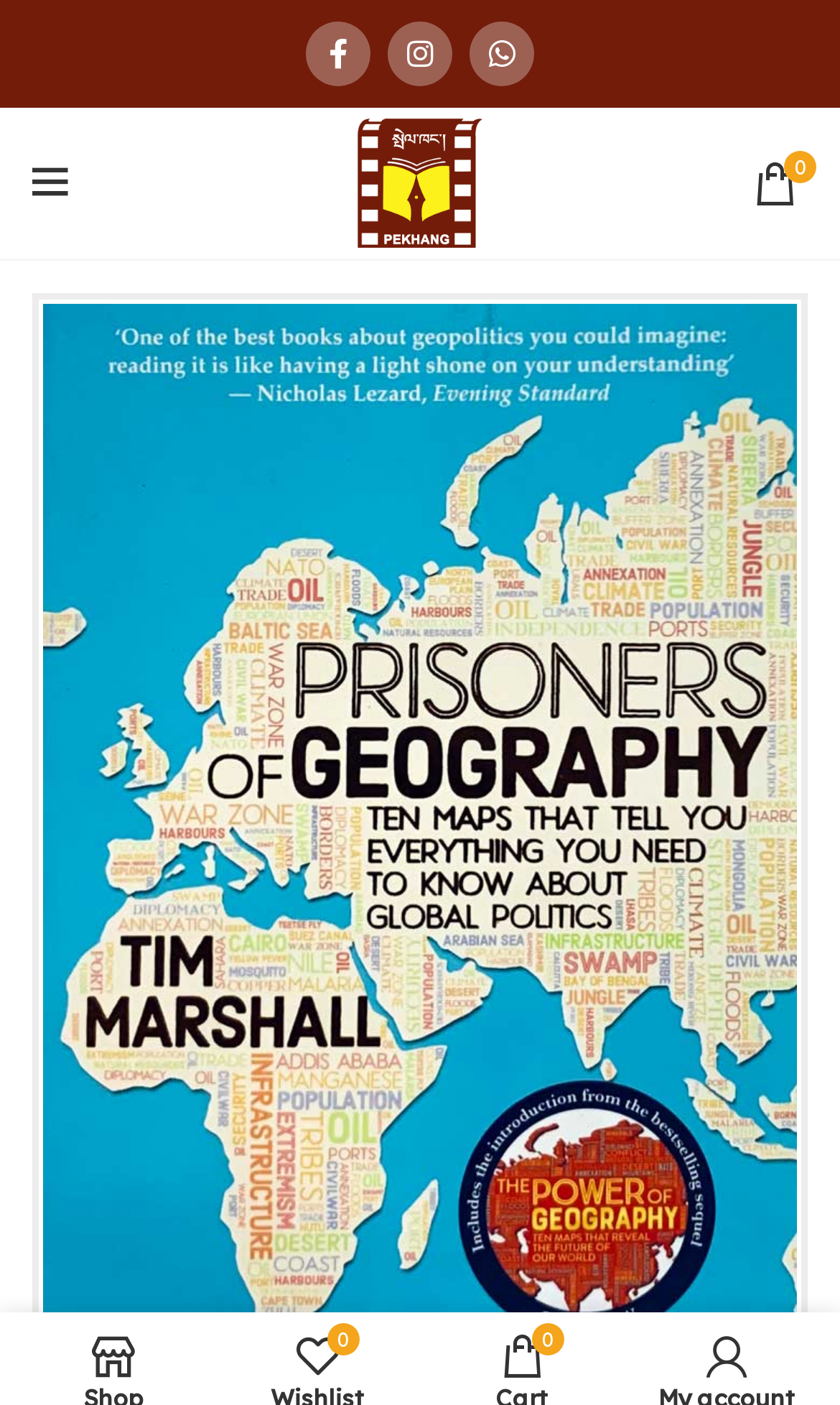Offer a meticulous caption that includes all visible features of the webpage.

The webpage appears to be a blog post or article titled "Prisoners of geography: ten maps that tell you everything you need to know about global politics – Pekhang". At the top left corner, there are four social media links, represented by icons, aligned horizontally. 

Below these icons, there is a link to "Pekhang", which is accompanied by an image of the same name, positioned to the right of the link. The image is slightly larger than the link and extends downwards.

On the top right corner, there is another link with a bell icon and the text "0", indicating possibly a notification system. This link contains a nested link with no text.

The rest of the webpage content is not described in the provided accessibility tree, but the title suggests that the article may contain maps and discuss global politics.